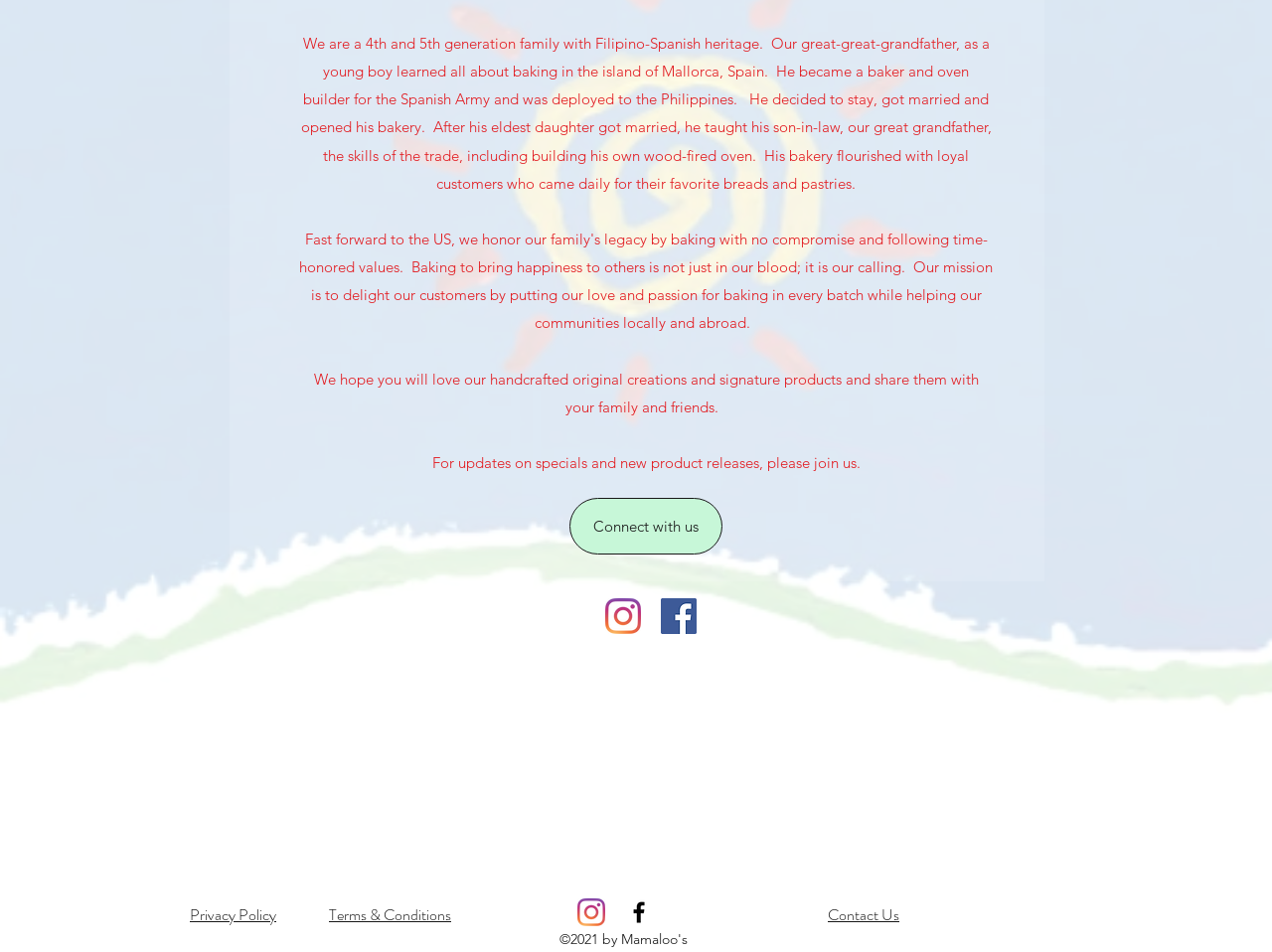Provide the bounding box for the UI element matching this description: "Internet Marketing".

None